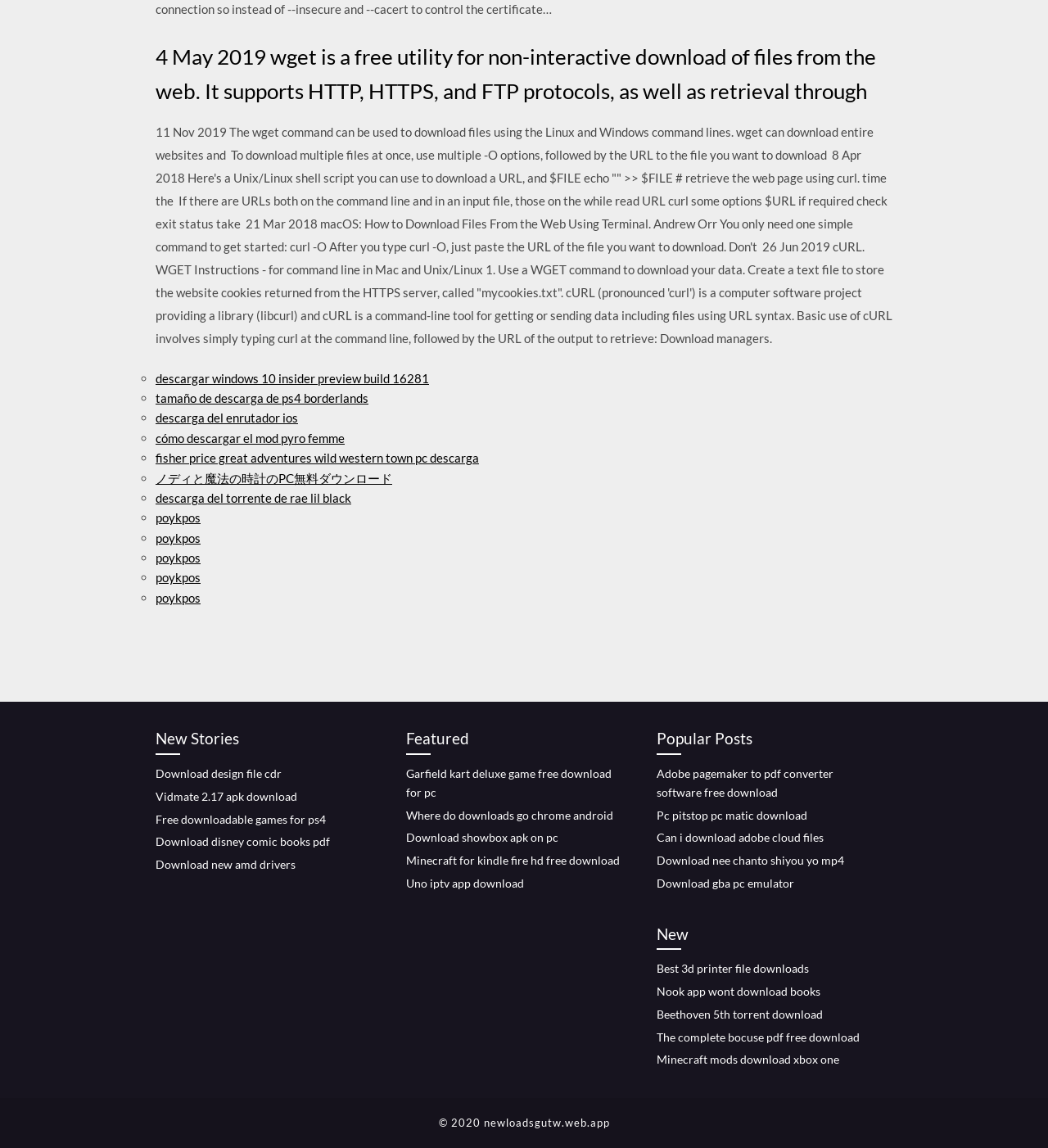Bounding box coordinates must be specified in the format (top-left x, top-left y, bottom-right x, bottom-right y). All values should be floating point numbers between 0 and 1. What are the bounding box coordinates of the UI element described as: poykpos

[0.148, 0.497, 0.191, 0.51]